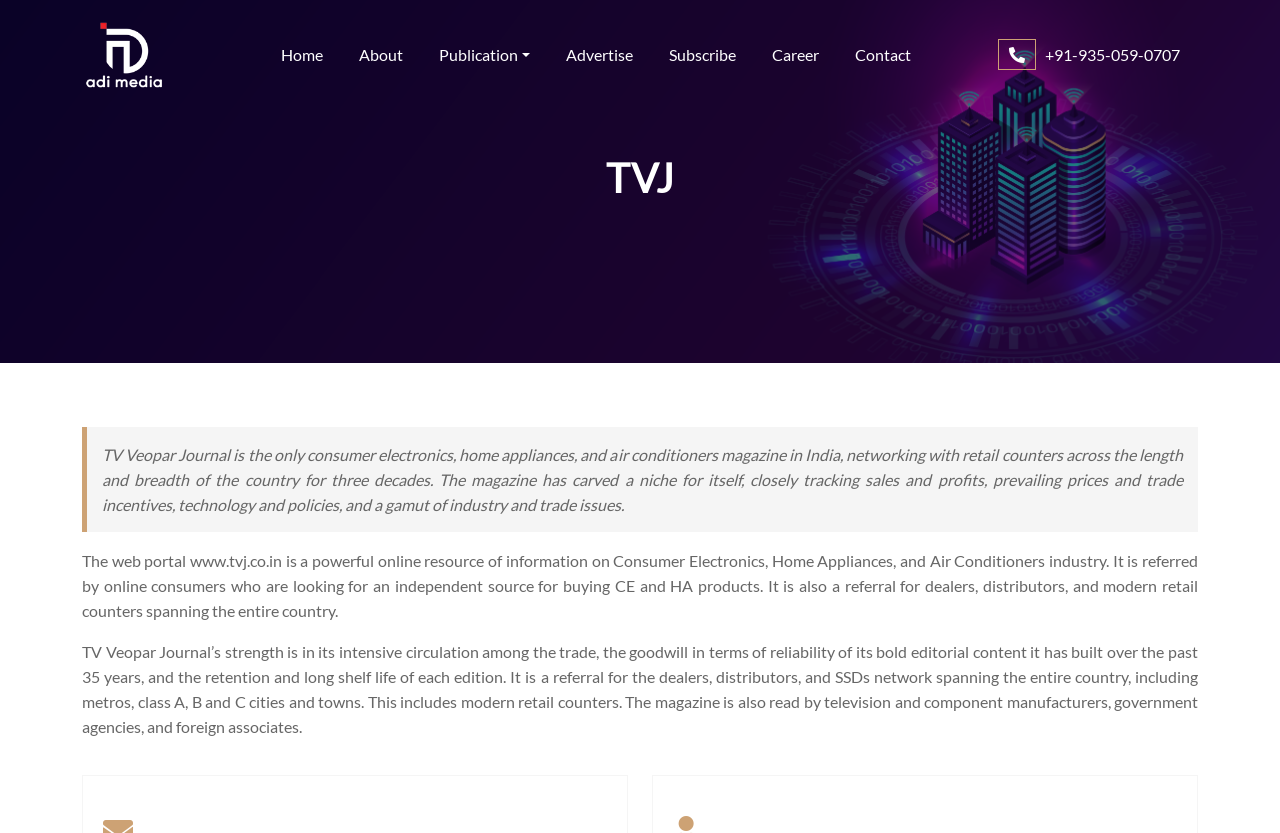Provide the bounding box coordinates of the UI element that matches the description: "parent_node: Home".

[0.064, 0.01, 0.173, 0.122]